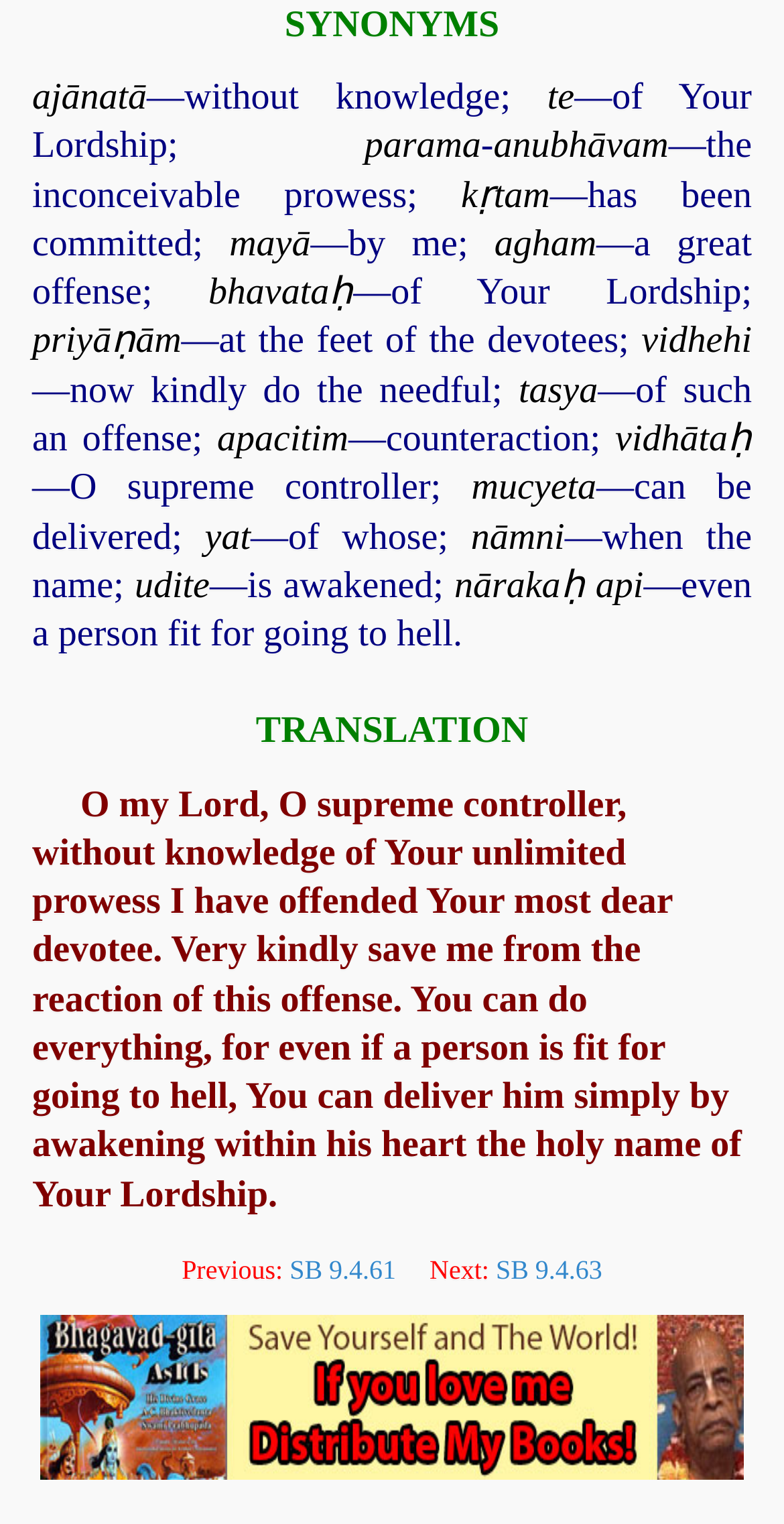Please locate the UI element described by "Mahtab Hussain Gh" and provide its bounding box coordinates.

None